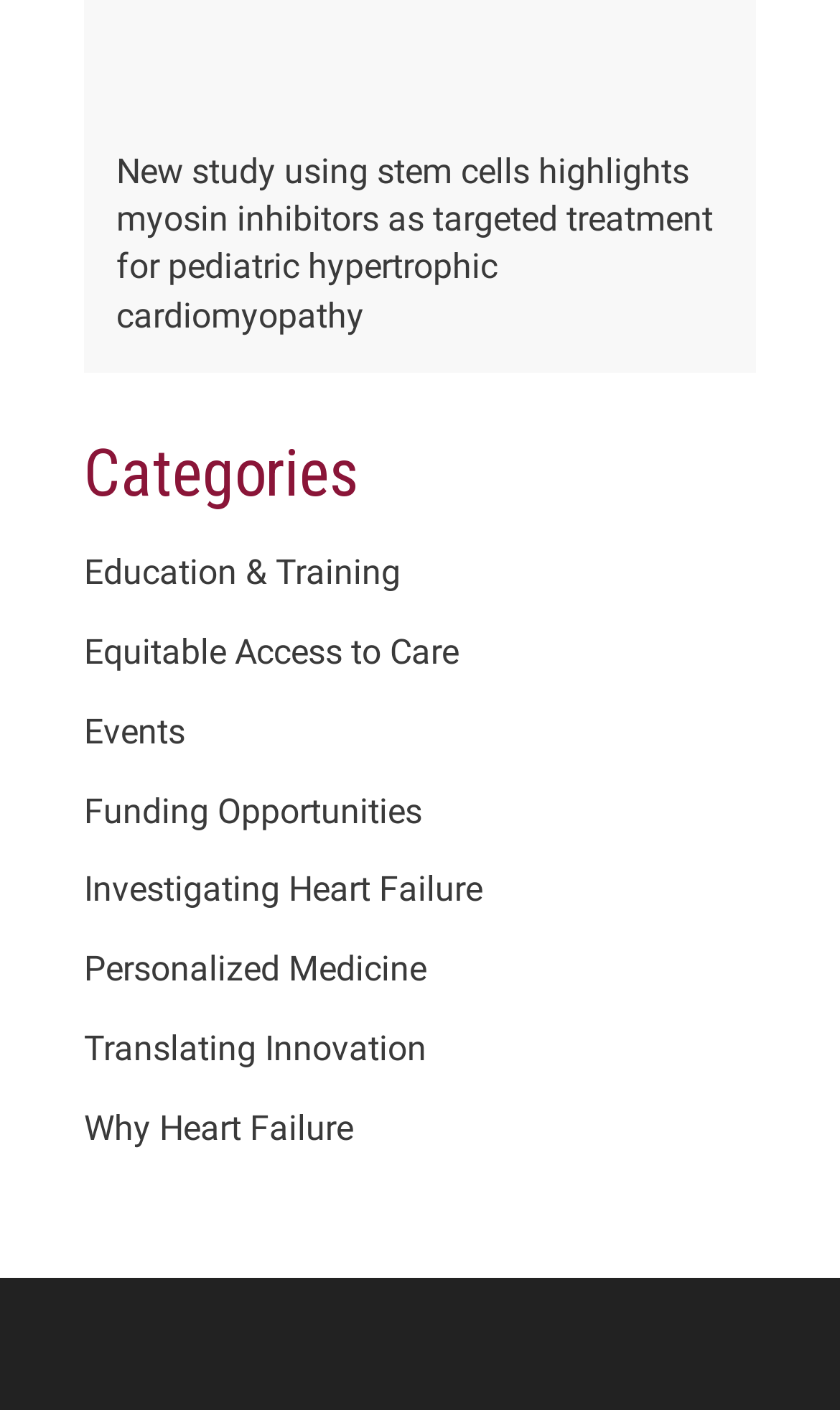Kindly determine the bounding box coordinates for the clickable area to achieve the given instruction: "Browse Events".

[0.1, 0.504, 0.221, 0.535]